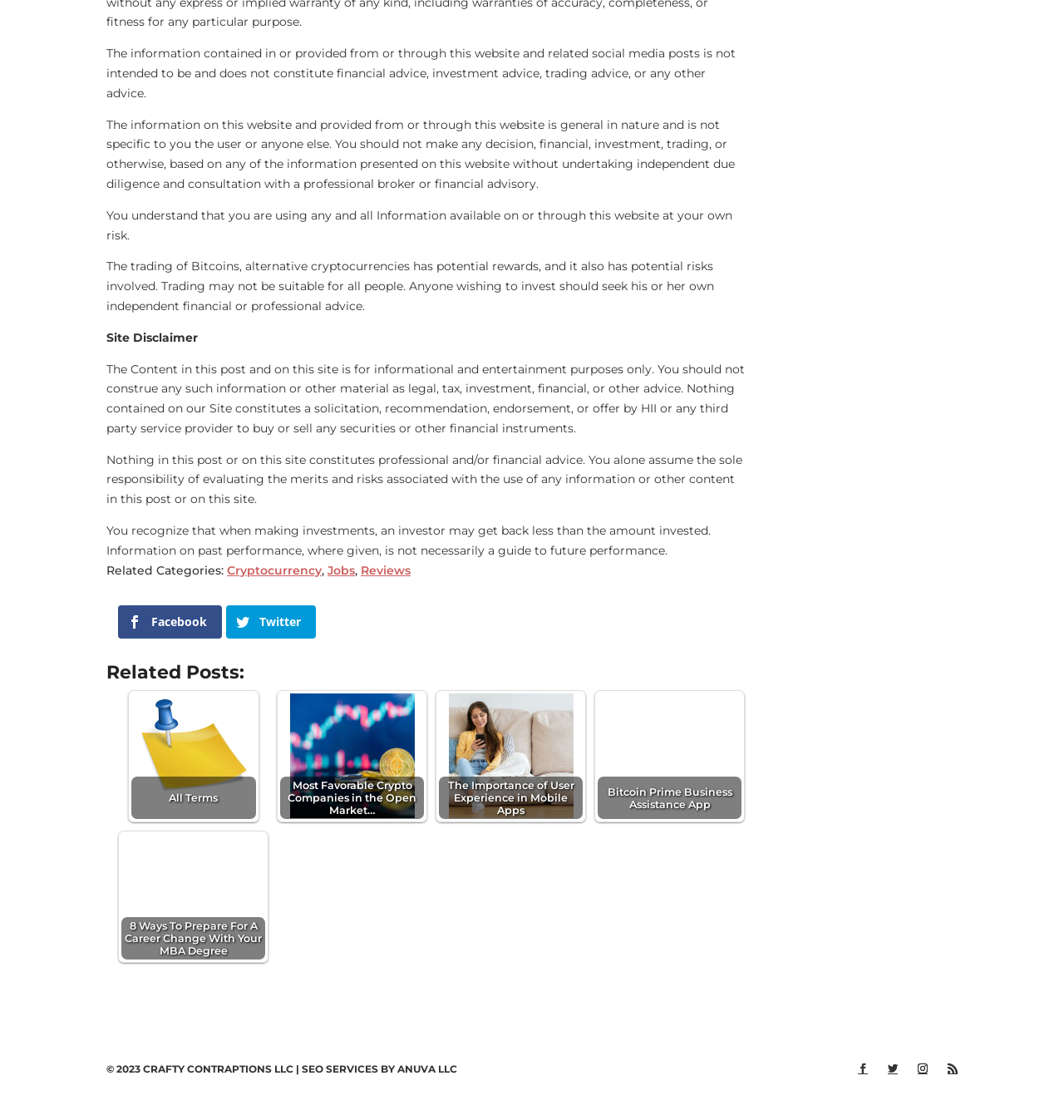Highlight the bounding box coordinates of the region I should click on to meet the following instruction: "Click on Facebook link".

[0.111, 0.541, 0.209, 0.571]